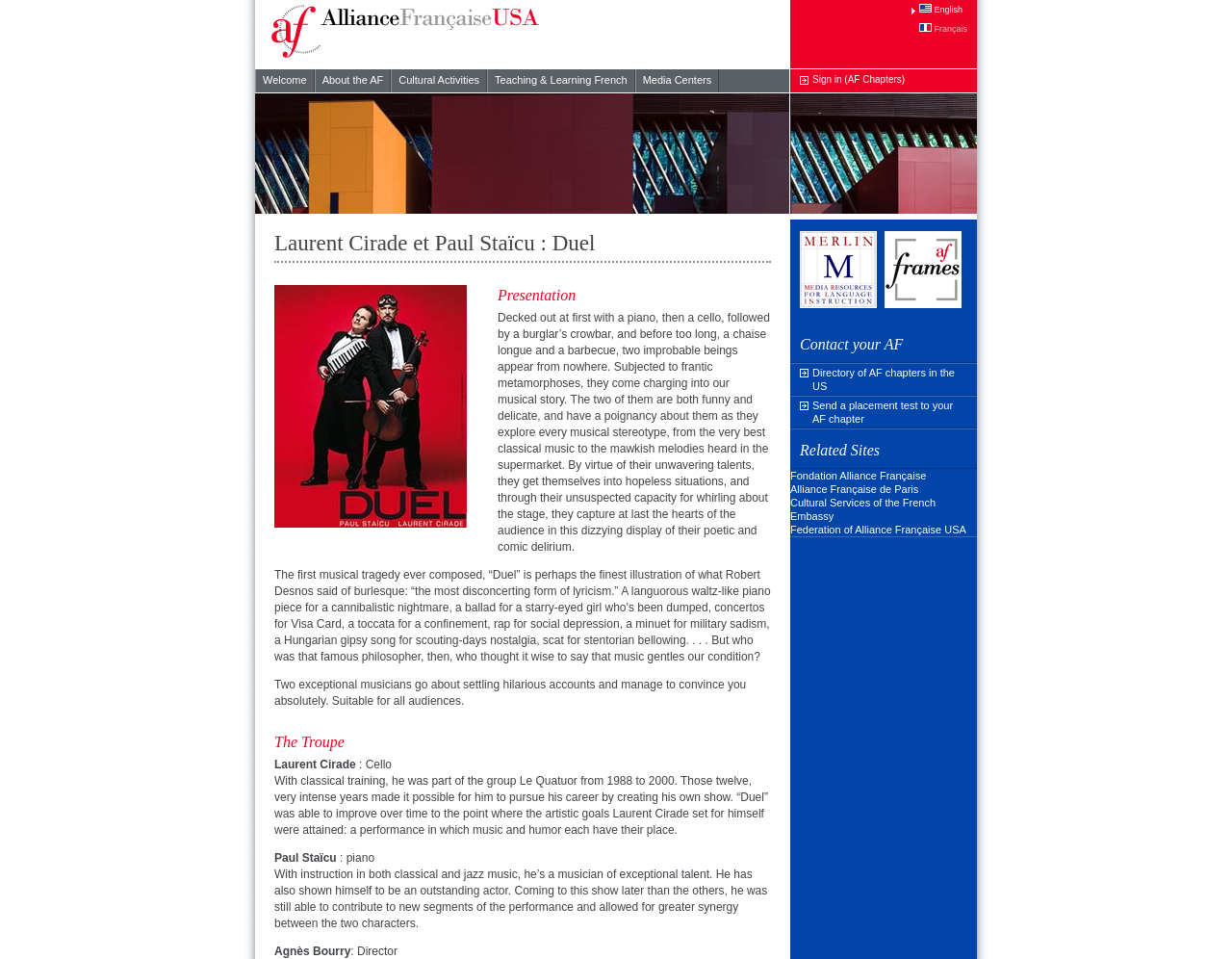Your task is to extract the text of the main heading from the webpage.

Laurent Cirade et Paul Staïcu : Duel